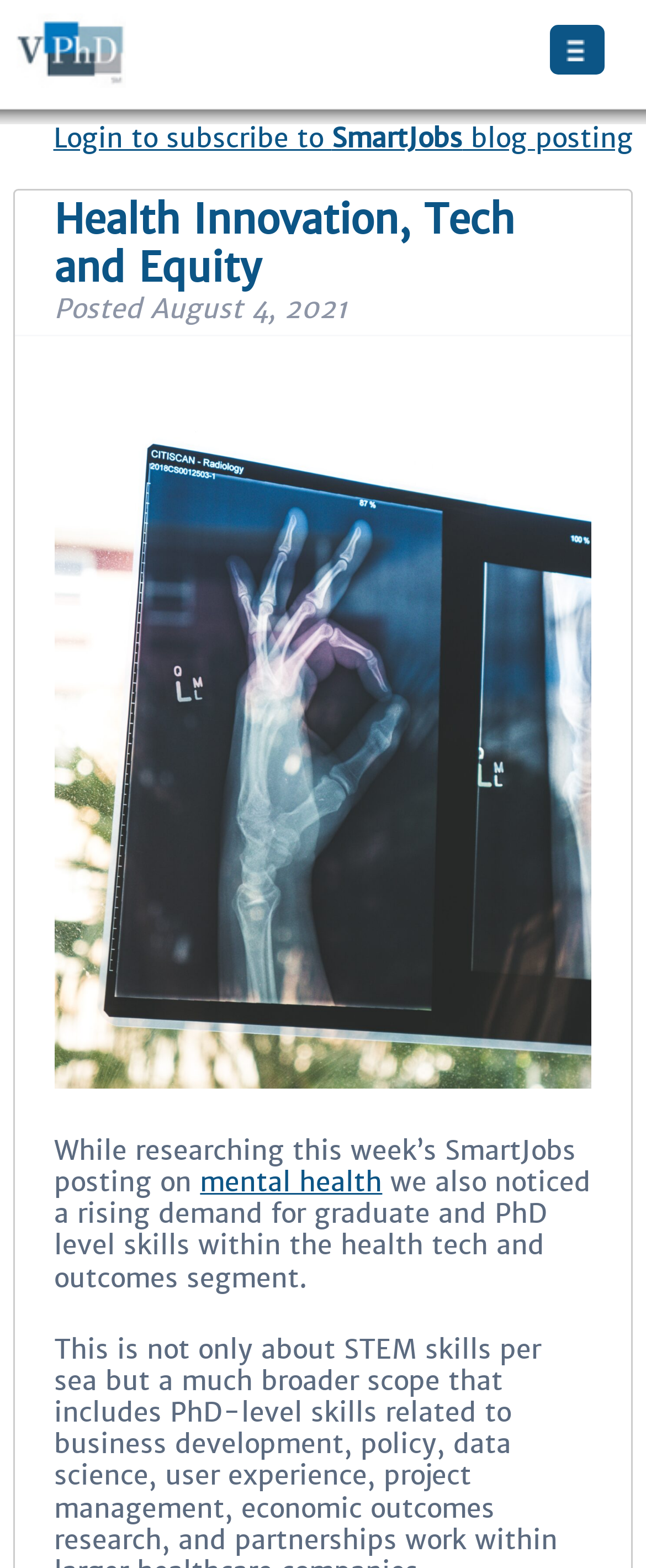What is the main heading of this webpage? Please extract and provide it.

Health Innovation, Tech and Equity